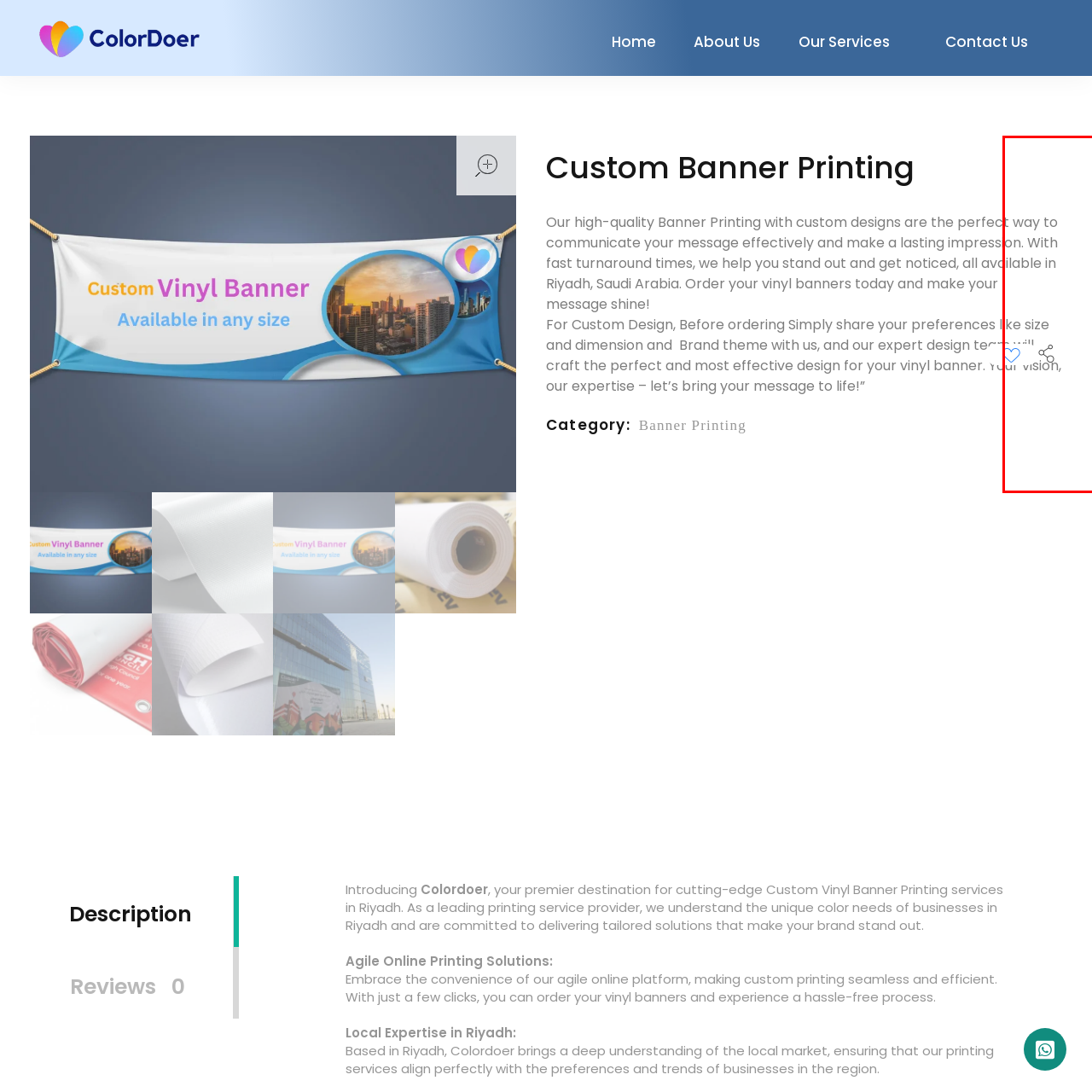Analyze the content inside the red box, What is the focus of Colordoer Printings' designs? Provide a short answer using a single word or phrase.

Eye-catching designs